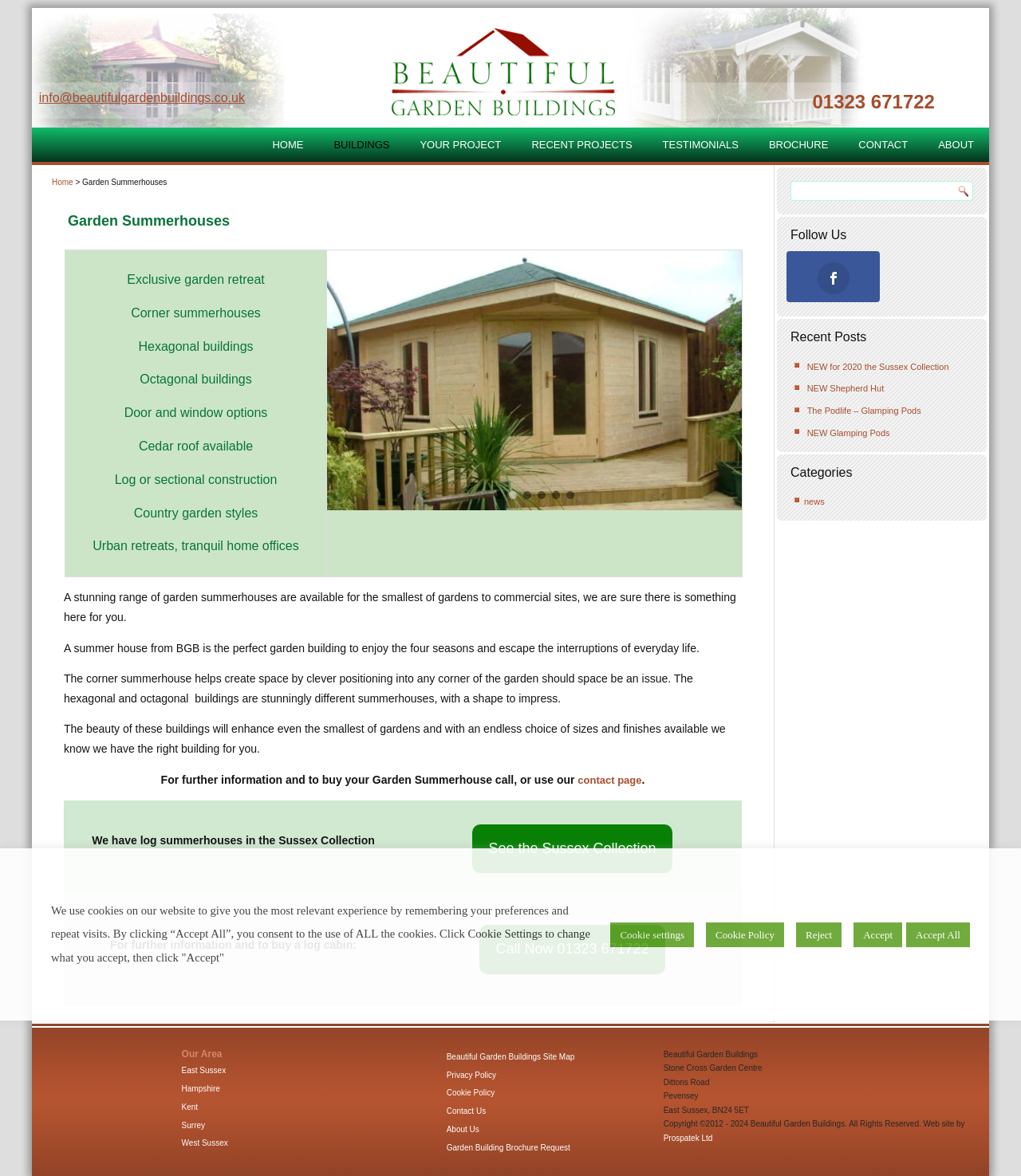Create an elaborate caption that covers all aspects of the webpage.

This webpage is about Beautiful Garden Buildings, a company that supplies and installs garden summerhouses, timber hexagonal, corner, and octagonal buildings. 

At the top of the page, there is a navigation menu with links to different sections of the website, including "HOME", "BUILDINGS", "YOUR PROJECT", "RECENT PROJECTS", "TESTIMONIALS", "BROCHURE", "CONTACT", and "ABOUT". 

Below the navigation menu, there is a table with two columns. The left column contains a brief introduction to garden summerhouses, highlighting their benefits and features. There is also a heading "Garden Summerhouses" and a table with a grid cell containing a slider with an image of a large timber summerhouse with decking. 

The right column contains a section titled "Follow Us" with social media links, followed by "Recent Posts" with links to news articles, and "Categories" with a link to "news". 

At the bottom of the page, there are three columns of links. The left column lists areas that the company serves, including East Sussex, Hampshire, Kent, Surrey, and West Sussex. The middle column contains links to the company's site map, privacy policy, cookie policy, contact us, about us, and garden building brochure request. The right column contains the company's address, copyright information, and a link to the website developer, Prospatek Ltd. 

There is also a cookie policy notification at the bottom of the page, with a button to accept all cookies, a link to cookie settings, and a link to the cookie policy.